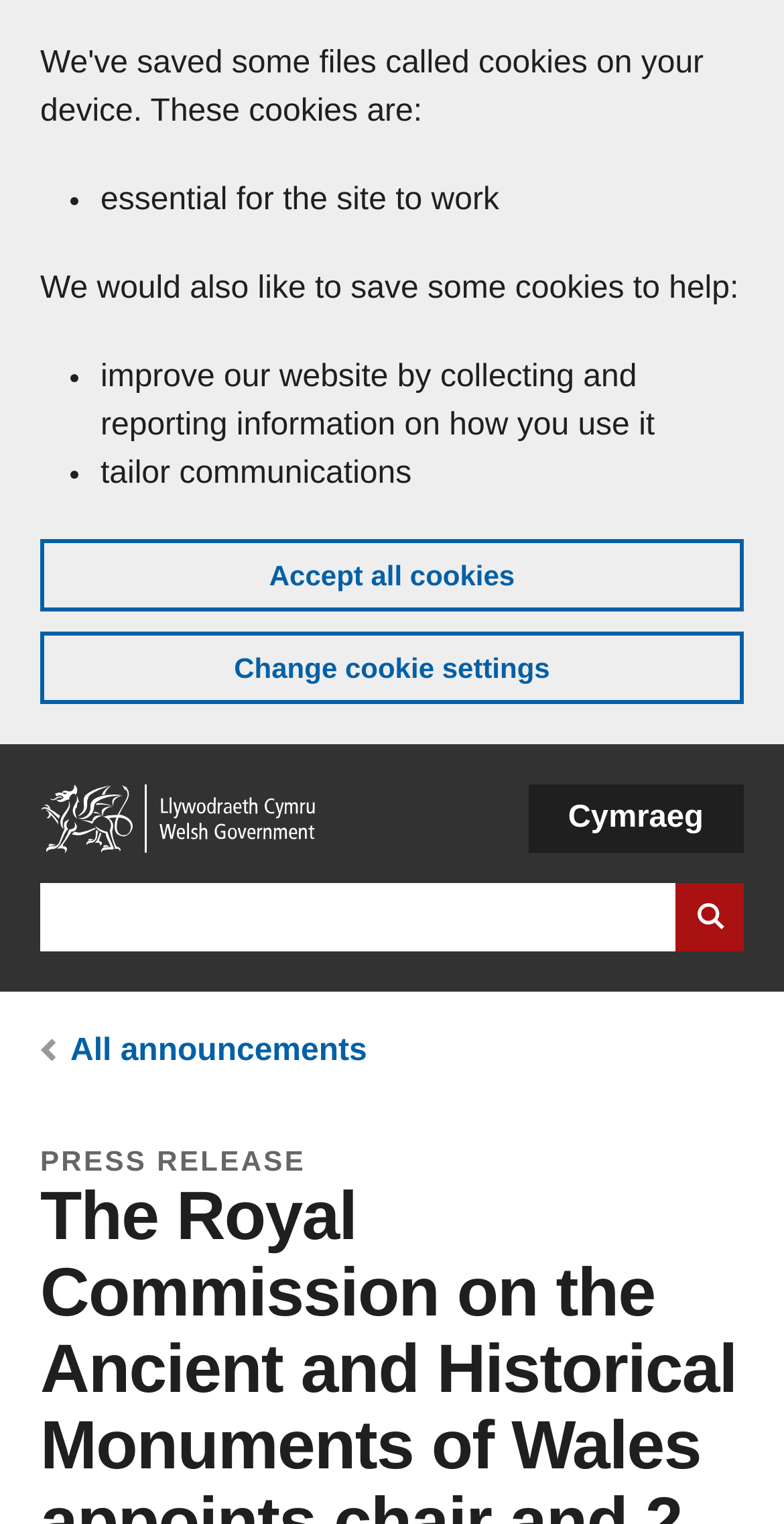Identify the bounding box coordinates for the UI element that matches this description: "Accept all cookies".

[0.051, 0.354, 0.949, 0.401]